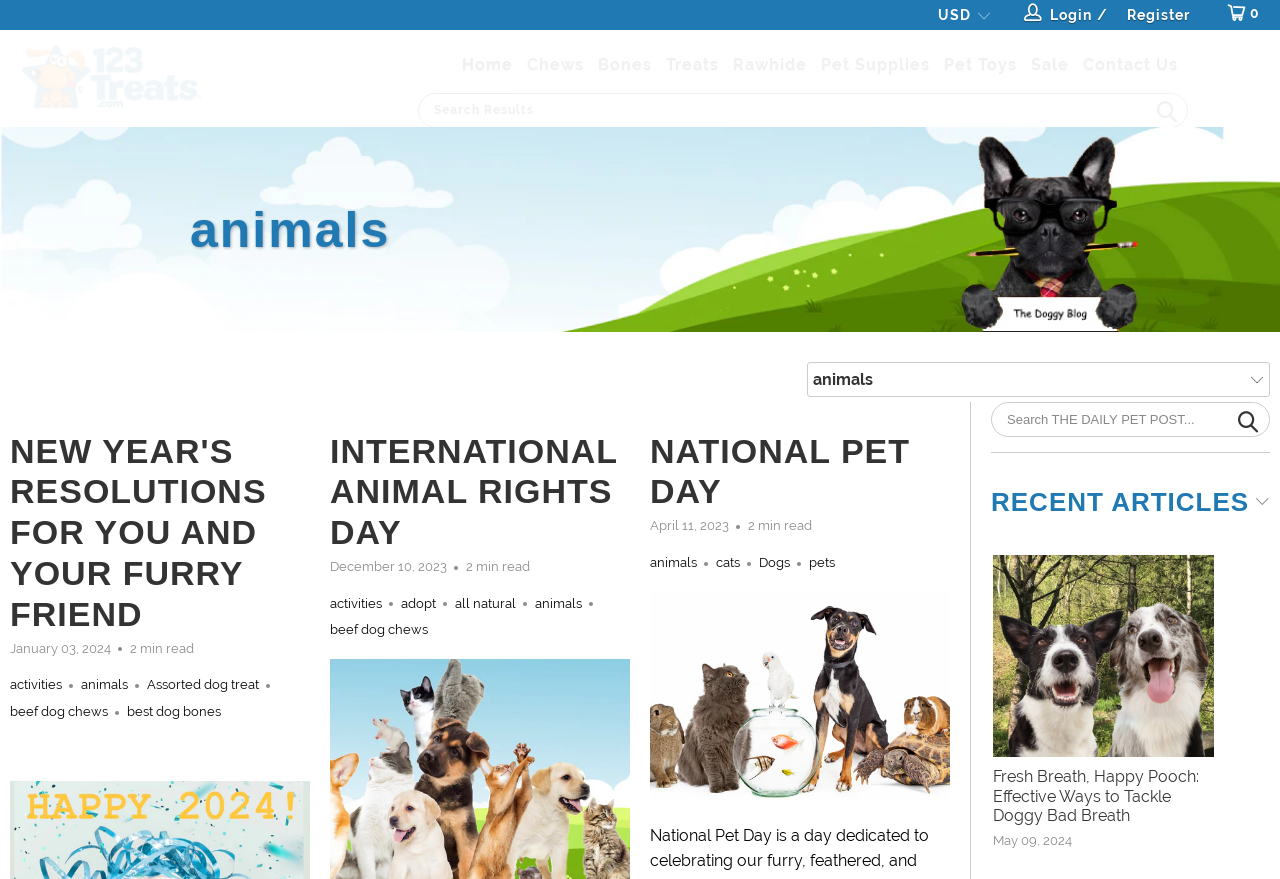Use a single word or phrase to answer the following:
What is the purpose of the textbox 'Search THE DAILY PET POST...'?

searching the website